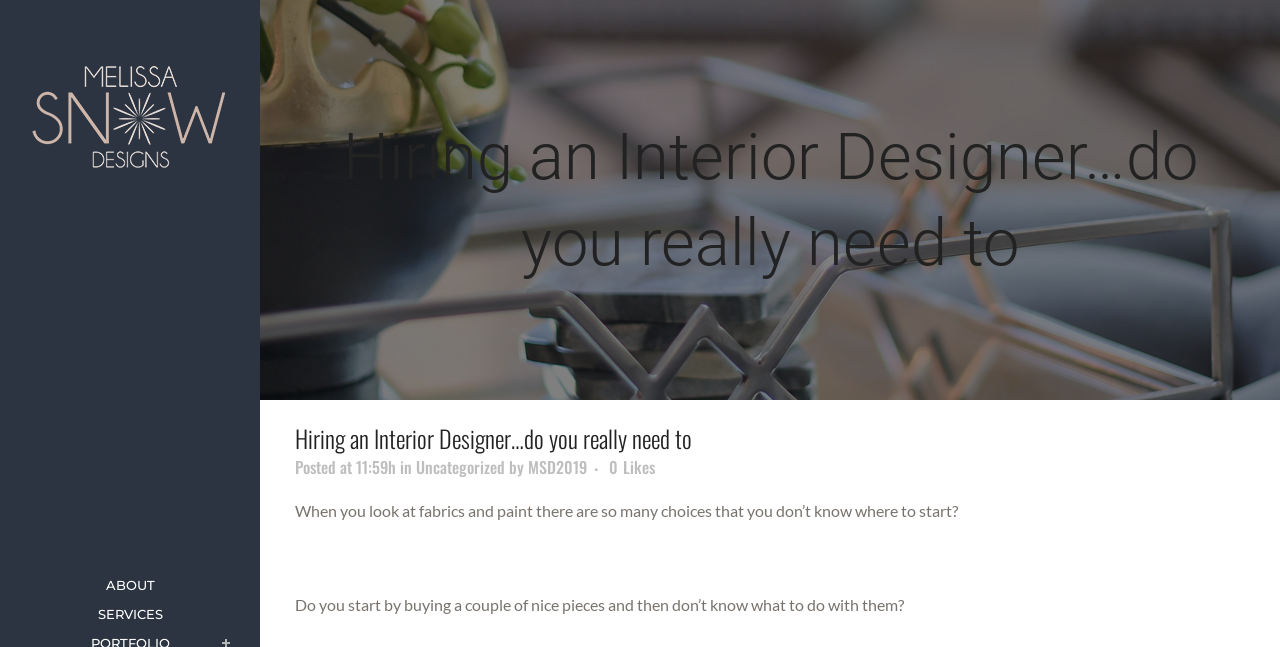What is the author of the blog post?
Please provide a comprehensive answer based on the visual information in the image.

The author of the blog post can be found in the link 'MSD2019' with bounding box coordinates [0.412, 0.703, 0.459, 0.74]. This link is located near the text 'Posted at 11:59h' and 'in', which suggests that it is related to the blog post's author.